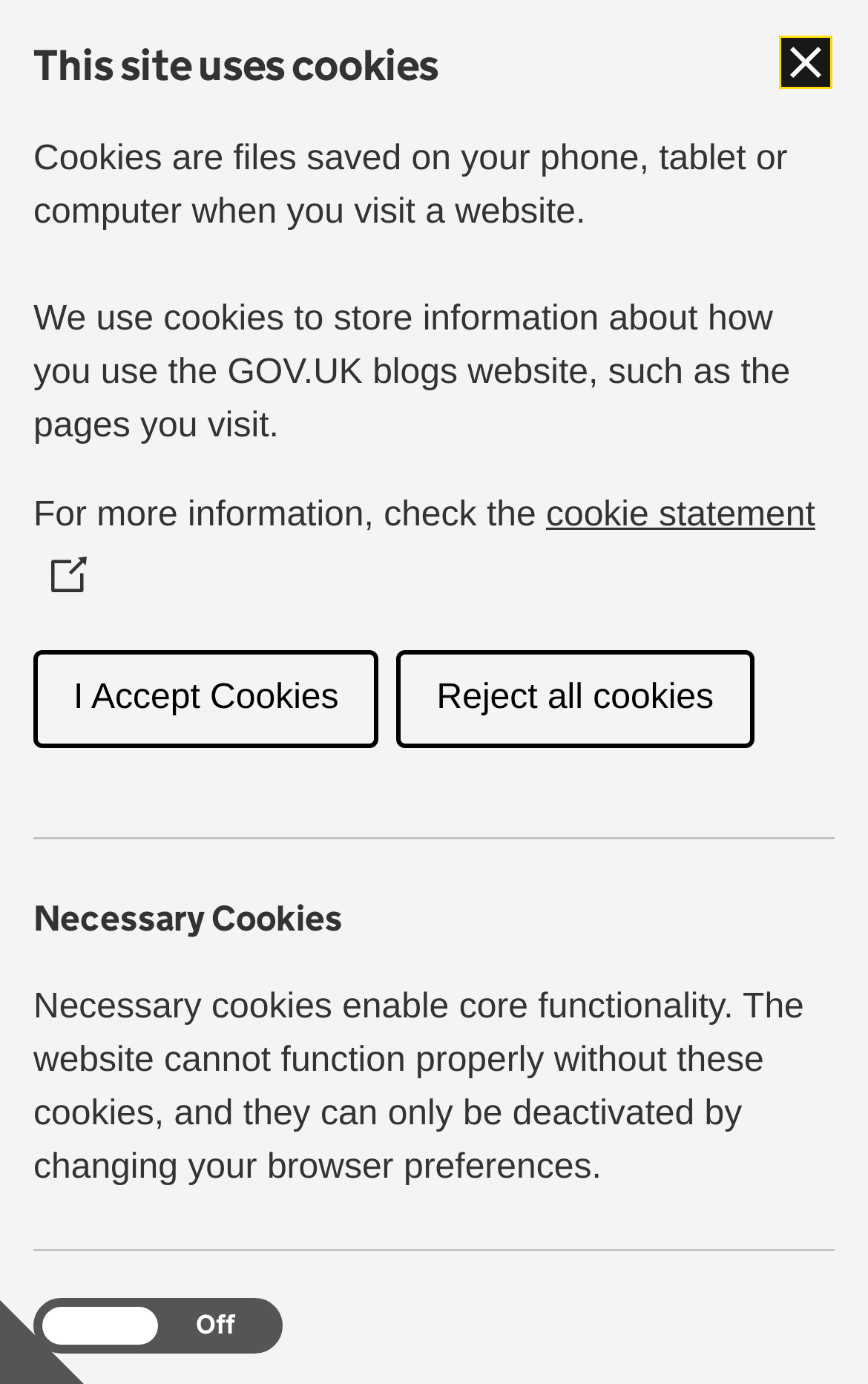Identify the bounding box coordinates for the UI element described as: "Finding things". The coordinates should be provided as four floats between 0 and 1: [left, top, right, bottom].

[0.038, 0.777, 0.262, 0.806]